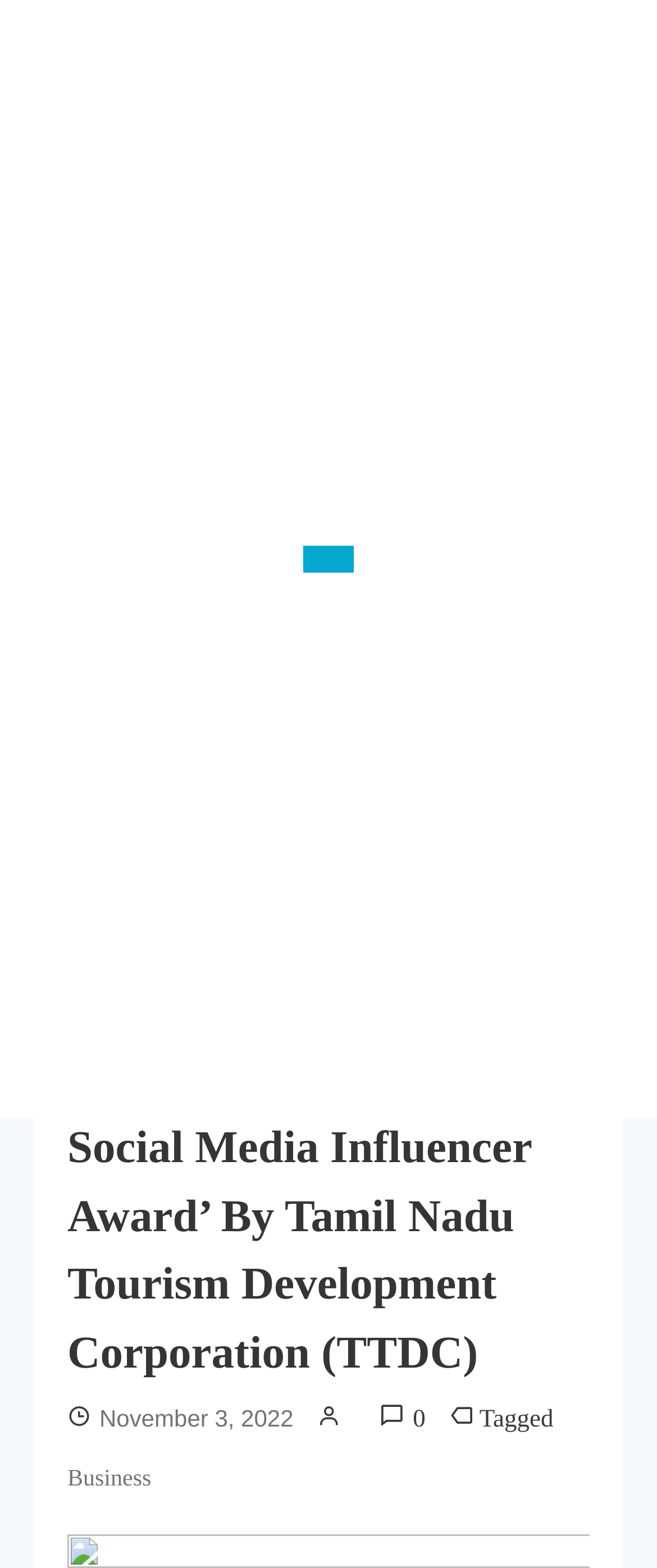What is the name of the publication or website?
Based on the screenshot, answer the question with a single word or phrase.

City Lights